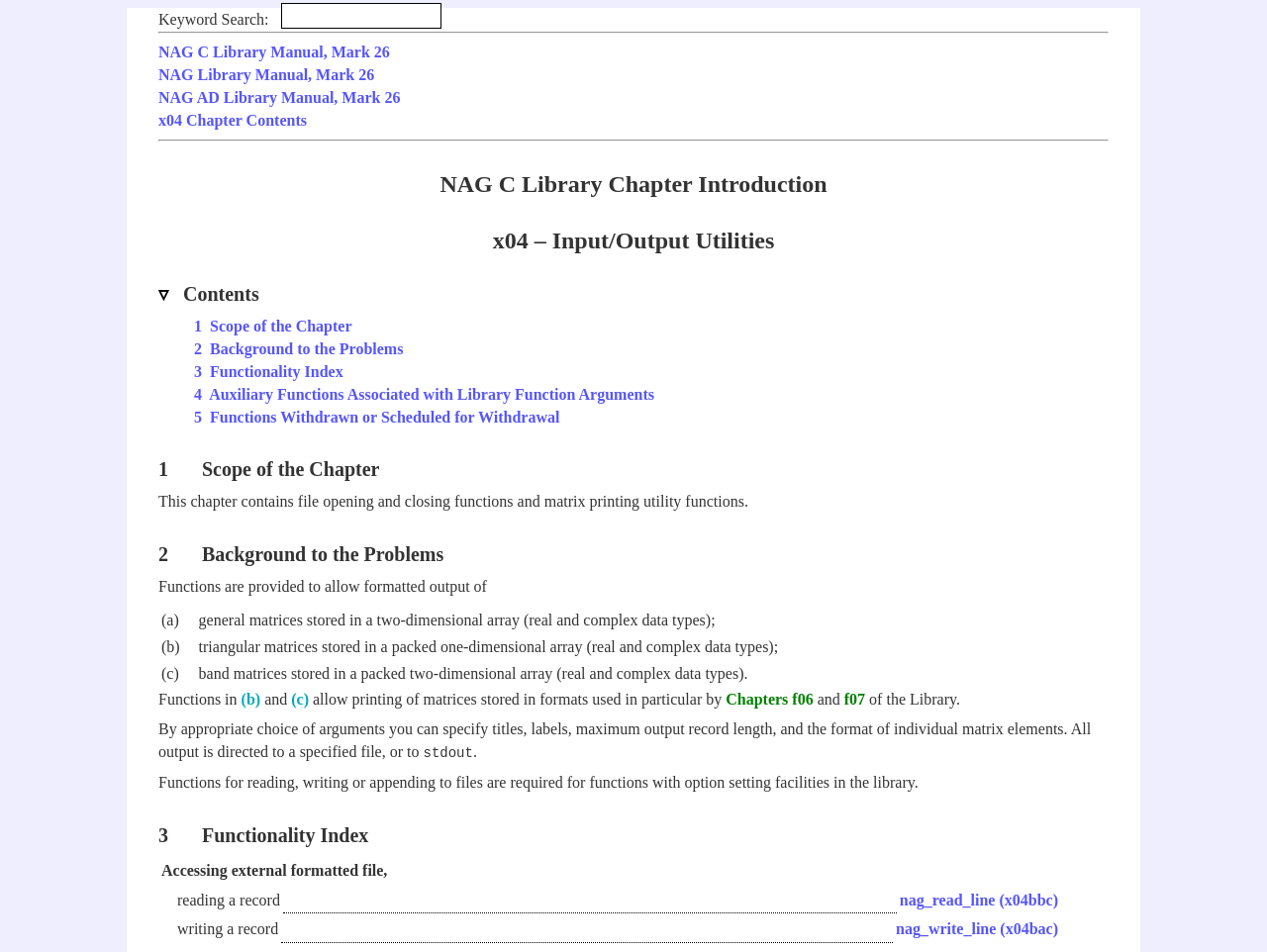Please identify the bounding box coordinates of the clickable region that I should interact with to perform the following instruction: "Click on the 'ACTIVATE' button". The coordinates should be expressed as four float numbers between 0 and 1, i.e., [left, top, right, bottom].

None